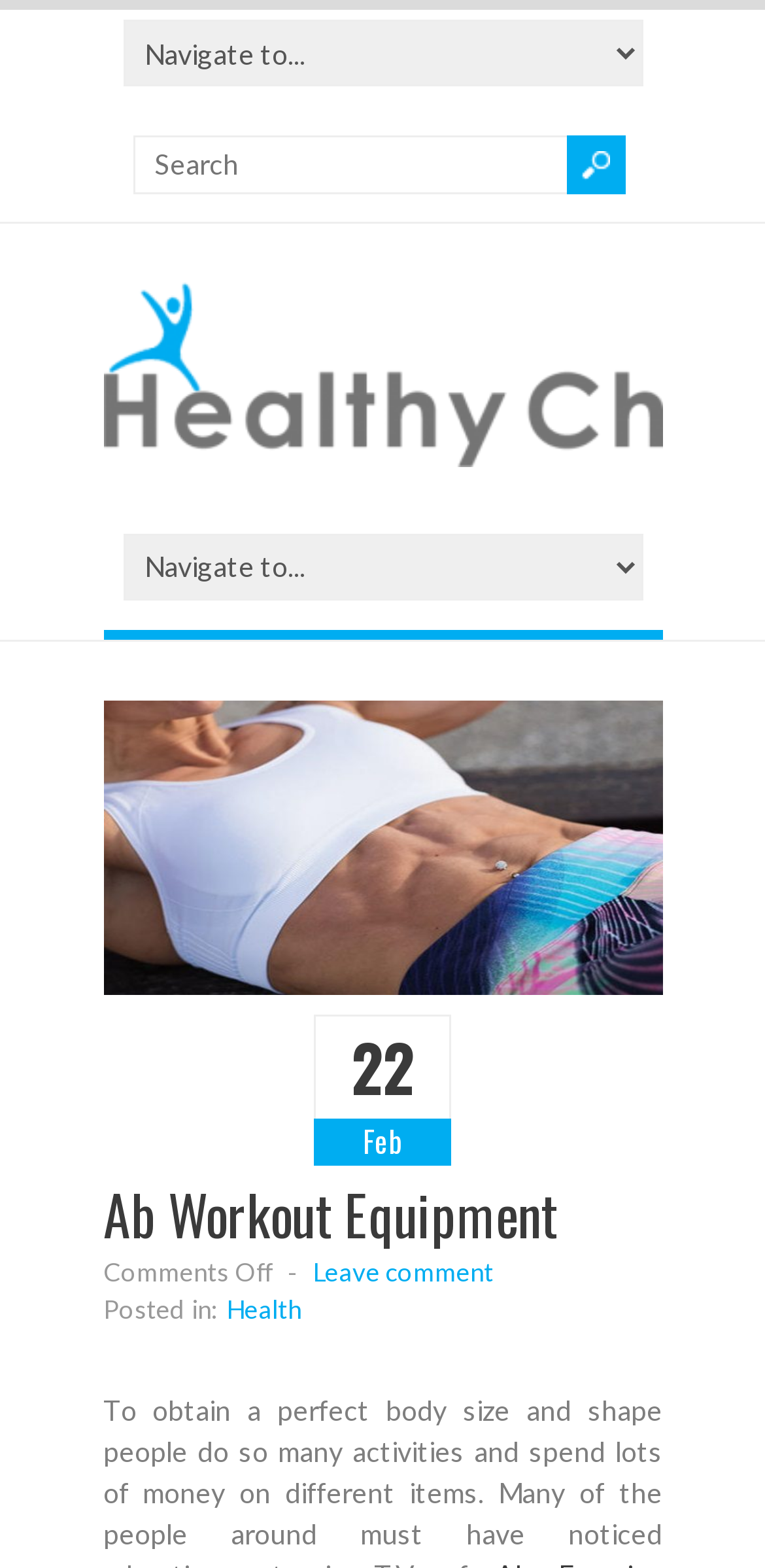Write a detailed summary of the webpage.

The webpage appears to be a blog post or article about Ab Workout Equipment, with a focus on health and fitness. At the top of the page, there is a search bar with a combobox and a search button, allowing users to search for specific content. 

To the right of the search bar, there is a heading that reads "Healthy CH", which is also a link and has an associated image. Below this, there is another combobox.

The main content of the page is divided into sections, with headings and subheadings. The main heading reads "Ab Workout Equipment", and there are two smaller headings above it, indicating the date of the post, "22" and "Feb". 

Below the main heading, there is a section with the text "Comments Off" and a link to "Leave a comment". There is also a phrase "on Ab Workout Equipment" and a dash symbol. 

Further down, there is a section with the text "Posted in:" and a link to the category "Health". Overall, the page appears to be a blog post or article about Ab Workout Equipment, with a focus on health and fitness, and allows users to search for specific content and leave comments.